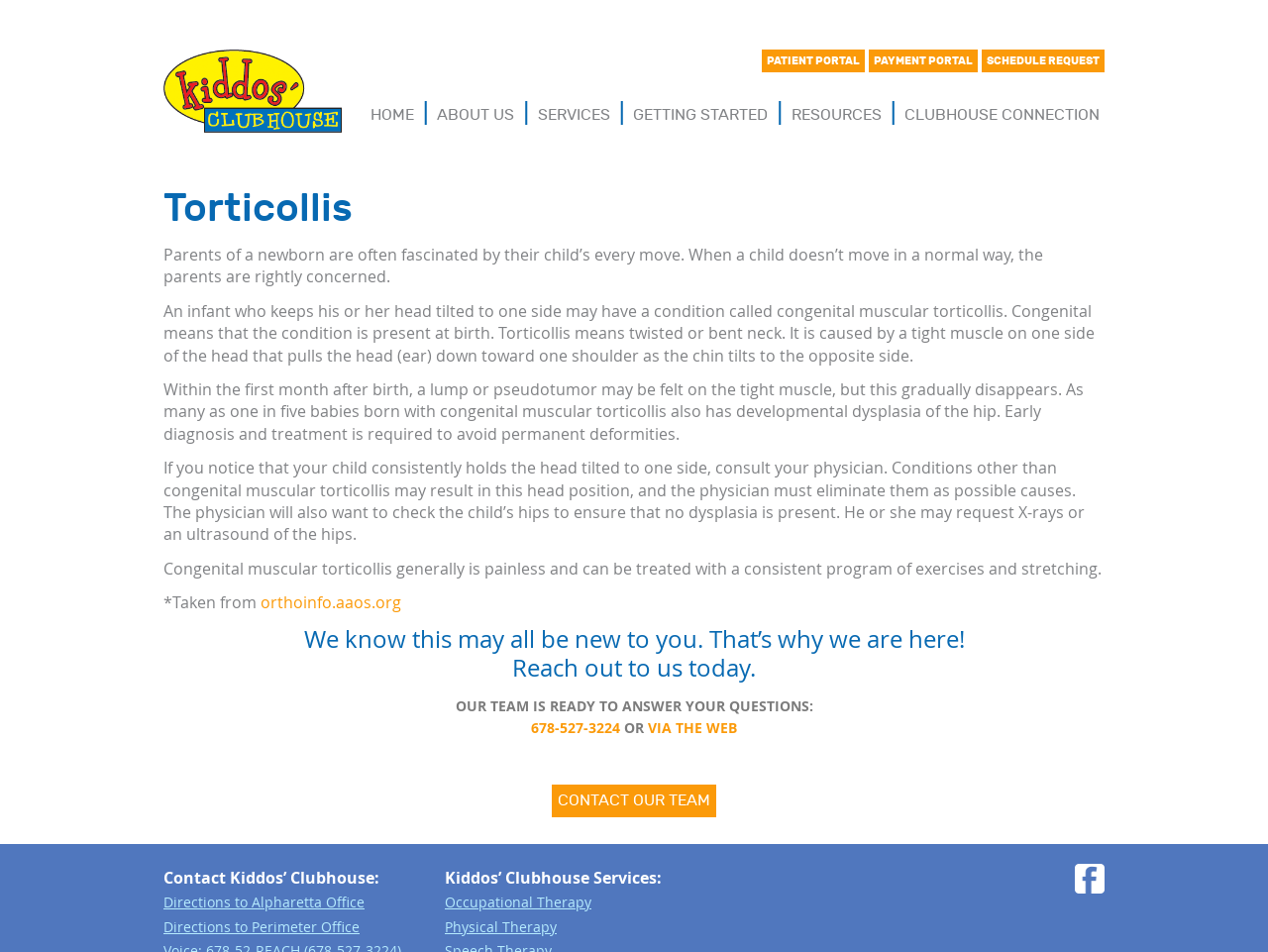Determine the bounding box for the described UI element: "via the web".

[0.511, 0.755, 0.581, 0.775]